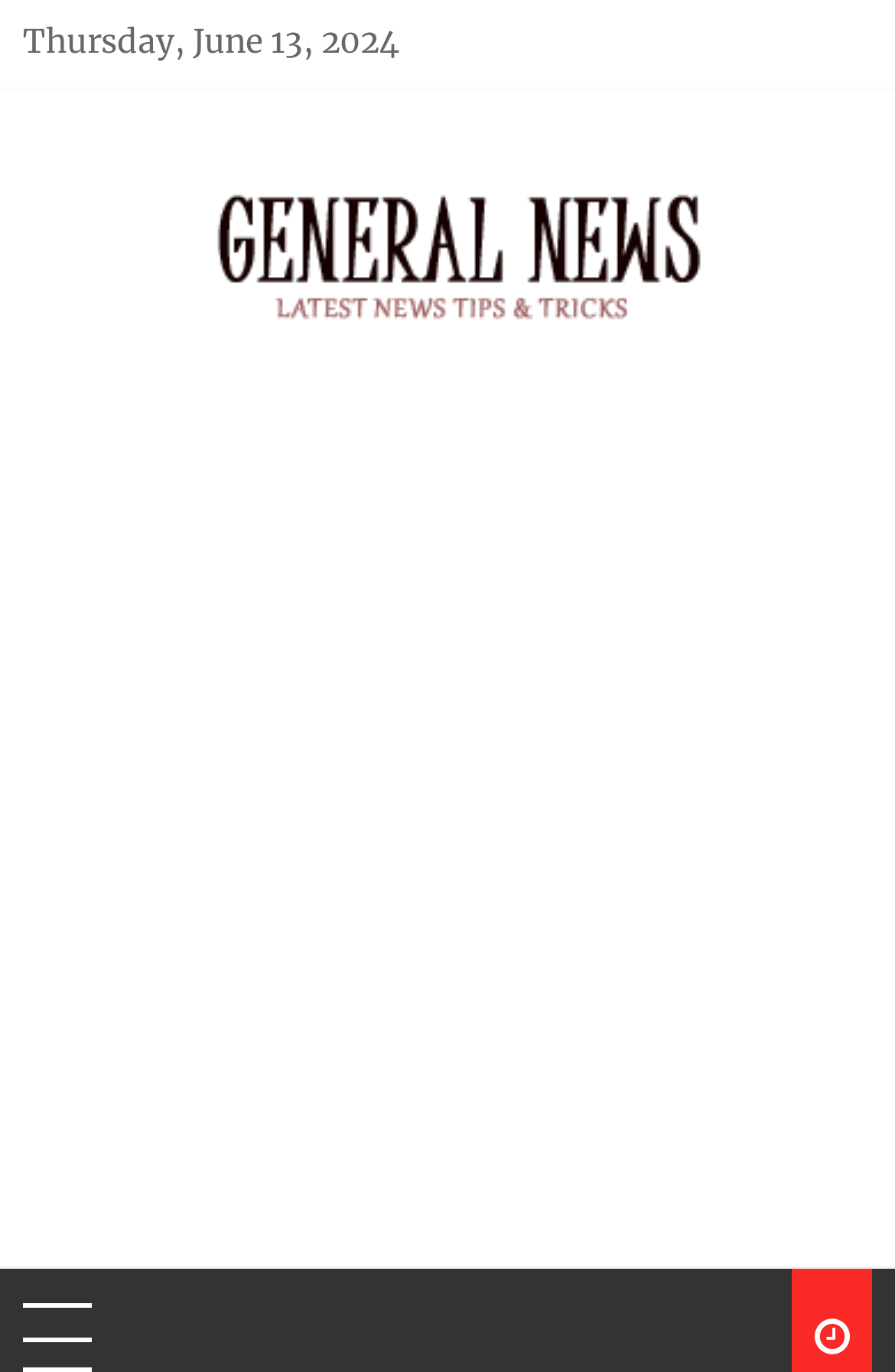What is the position of the button on the webpage?
Based on the screenshot, provide your answer in one word or phrase.

Bottom left